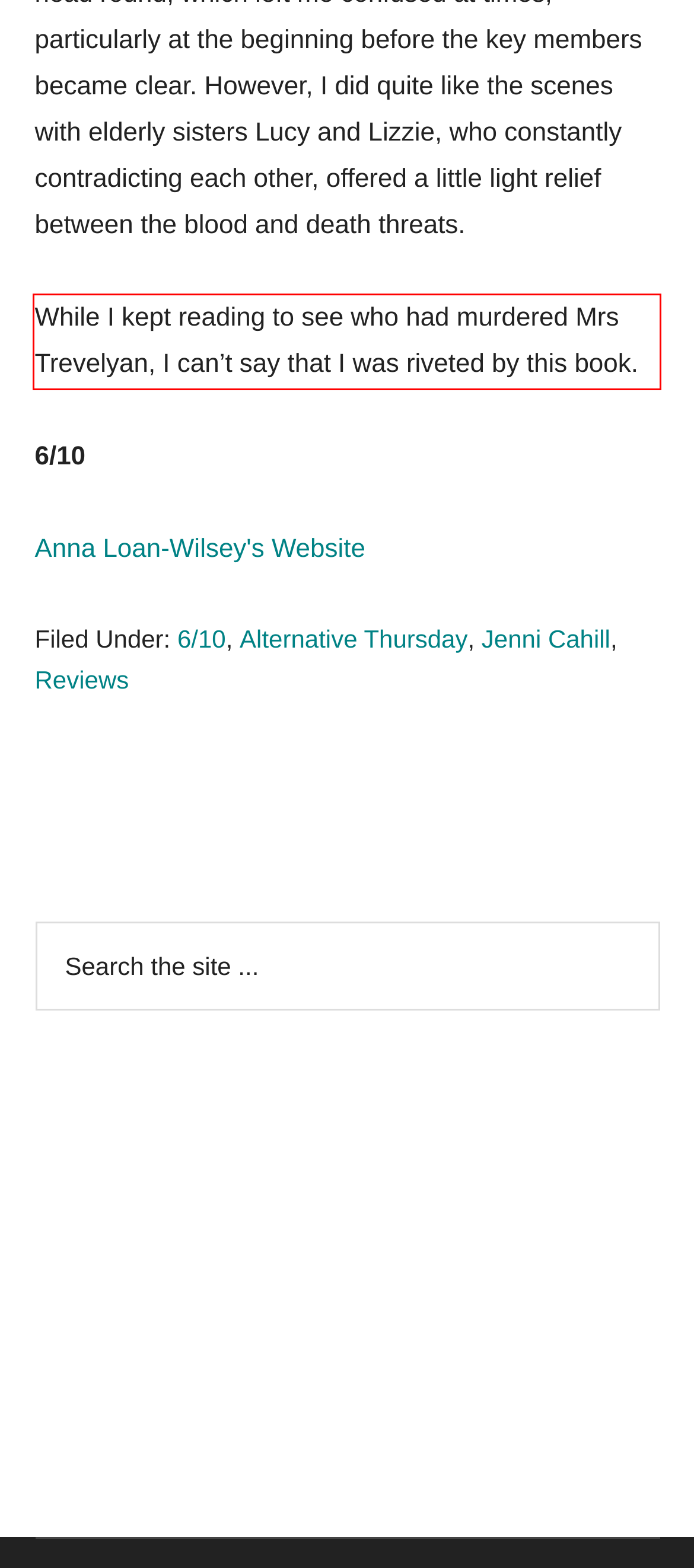Given a screenshot of a webpage with a red bounding box, extract the text content from the UI element inside the red bounding box.

While I kept reading to see who had murdered Mrs Trevelyan, I can’t say that I was riveted by this book.